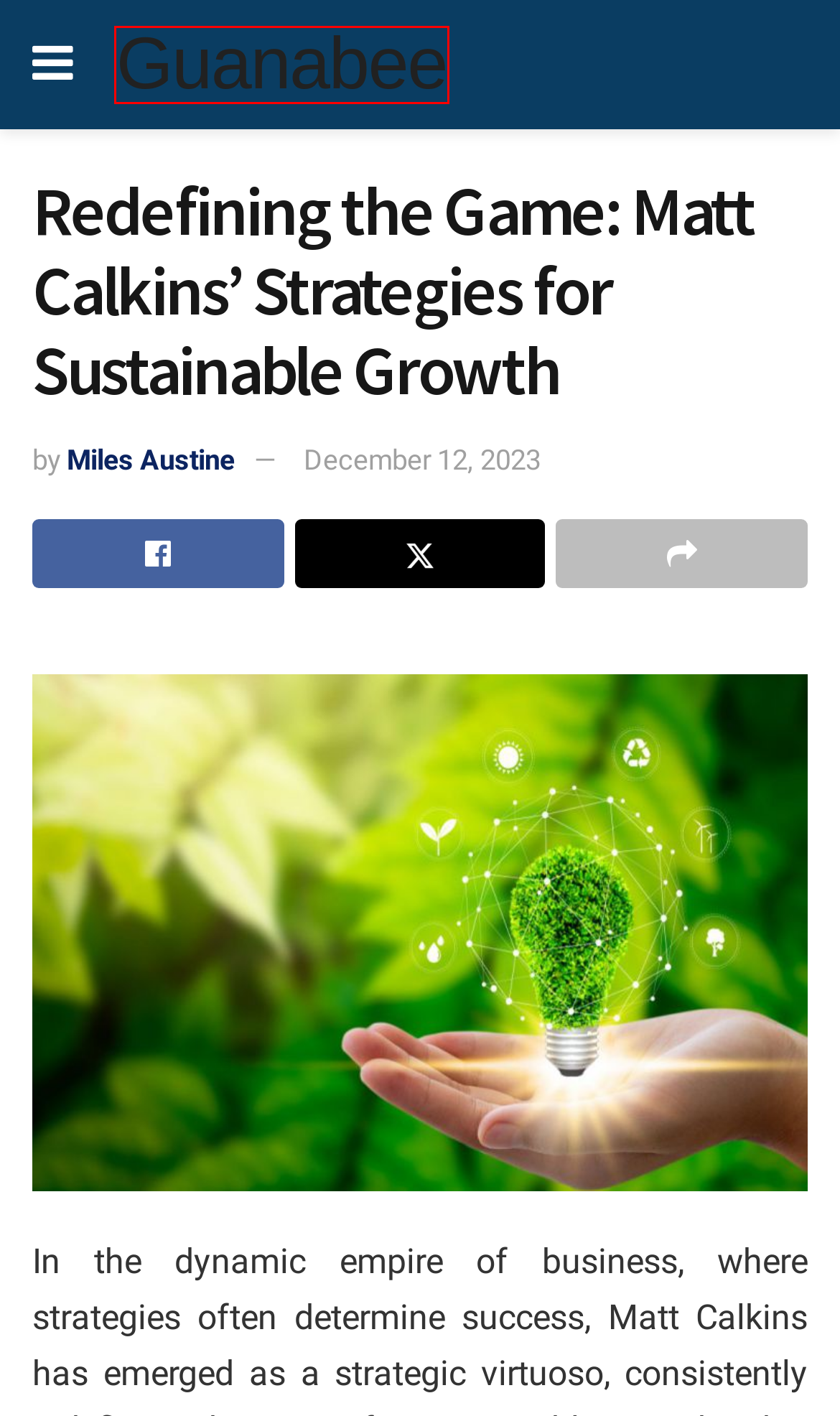You have a screenshot of a webpage with a red bounding box around an element. Select the webpage description that best matches the new webpage after clicking the element within the red bounding box. Here are the descriptions:
A. About
B. Travel Archives - Guanabee
C. Parents and Kids Archives - Guanabee
D. Guanabee - U.S. News, Breaking and World News
E. Terms And Conditions
F. Electronics and Gadgets Archives - Guanabee
G. Automotive Archives - Guanabee
H. Marketing Archives - Guanabee

D